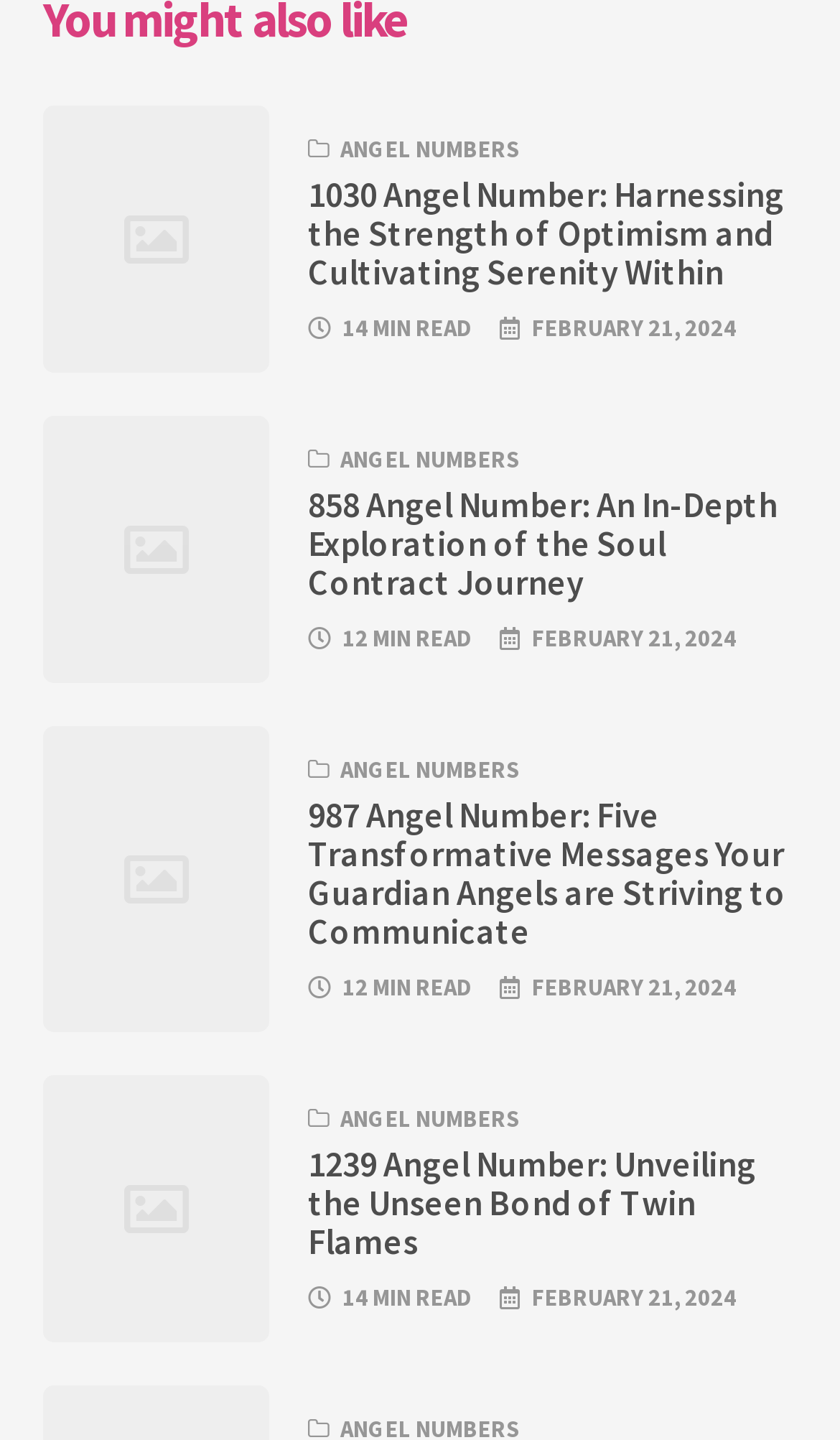Please find the bounding box coordinates of the element that you should click to achieve the following instruction: "read the article about 858 angel number". The coordinates should be presented as four float numbers between 0 and 1: [left, top, right, bottom].

[0.367, 0.339, 0.949, 0.419]